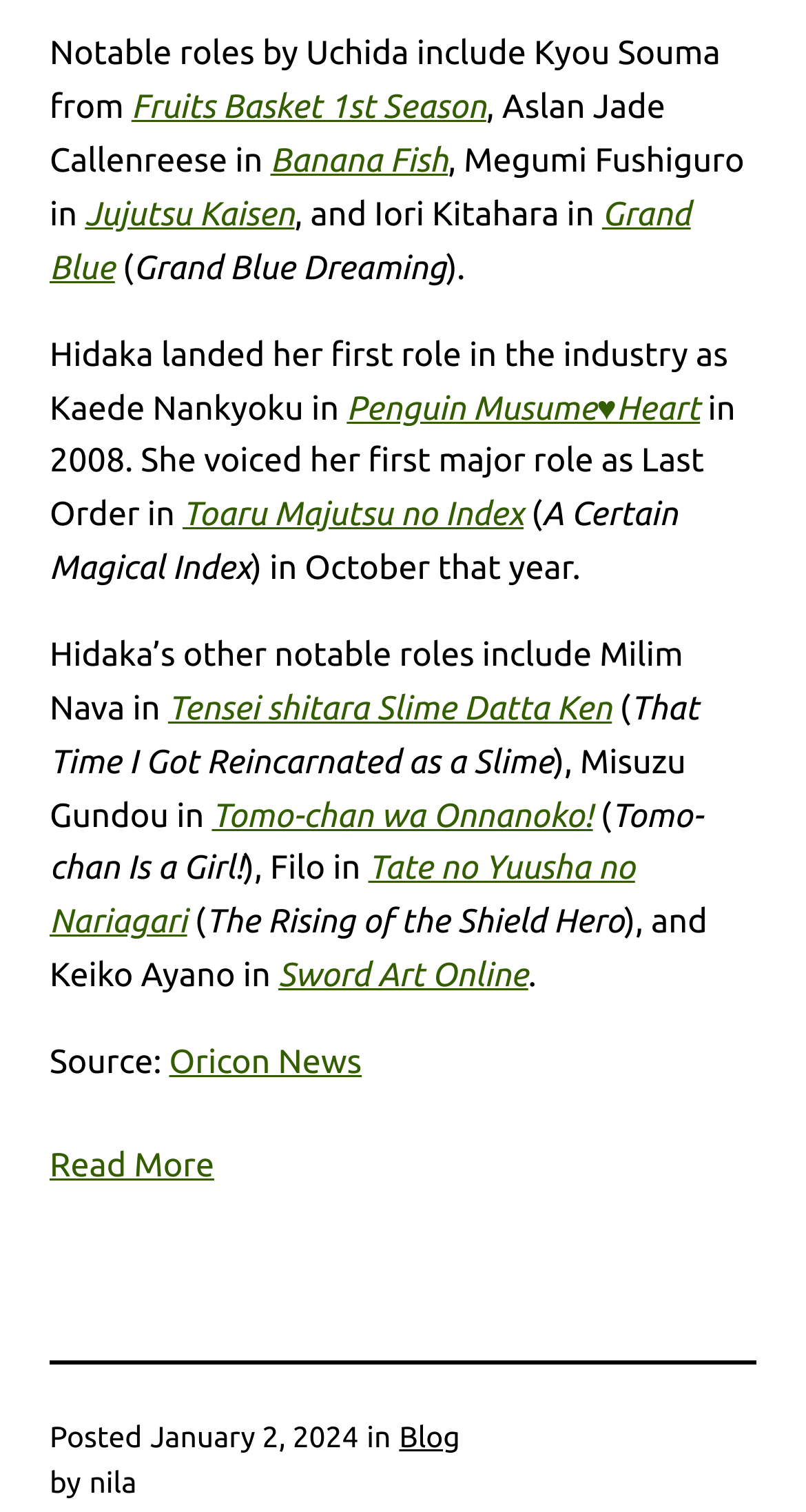Specify the bounding box coordinates of the region I need to click to perform the following instruction: "Go to the Blog page". The coordinates must be four float numbers in the range of 0 to 1, i.e., [left, top, right, bottom].

[0.495, 0.939, 0.571, 0.961]